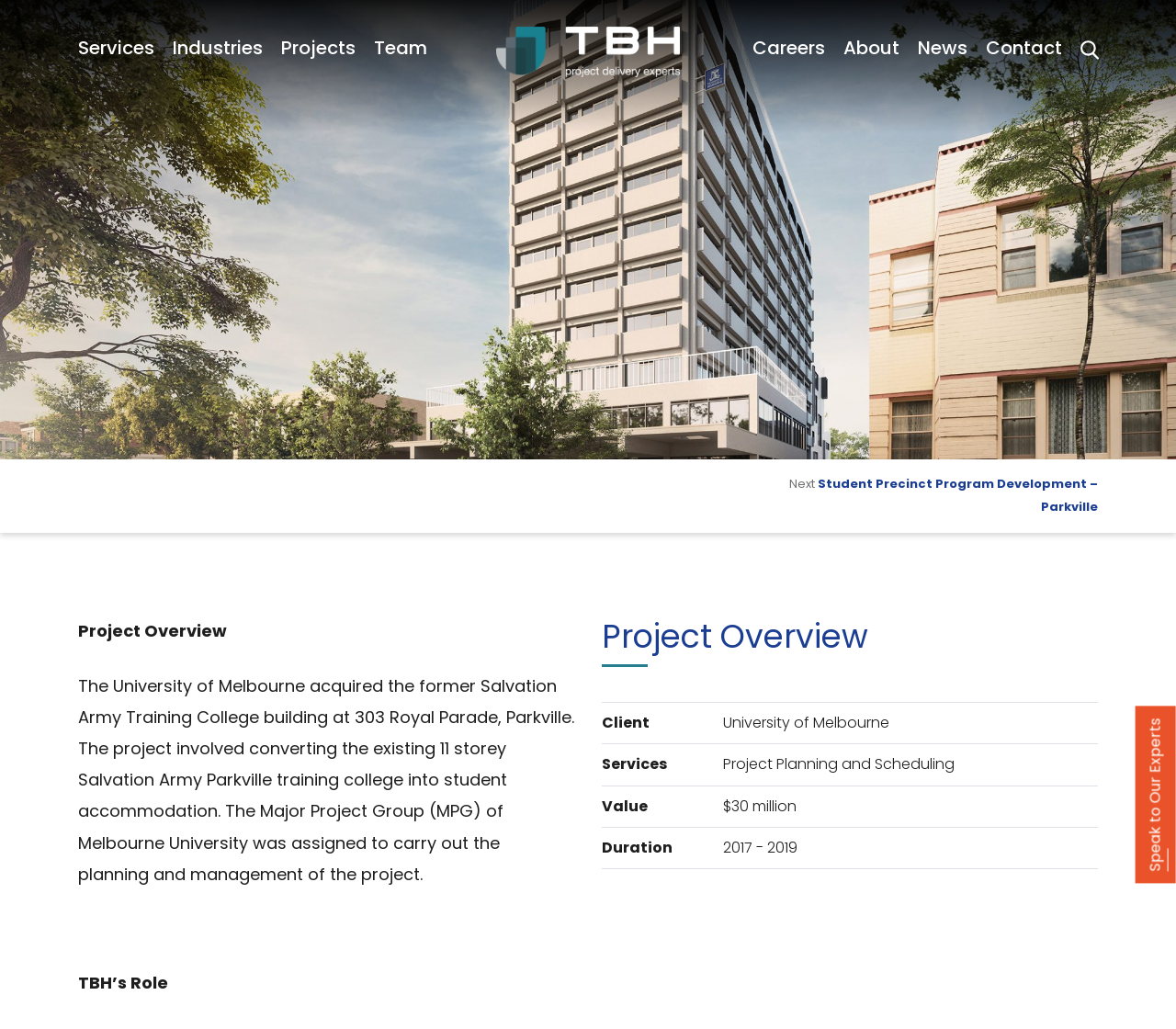Generate a comprehensive description of the webpage.

The webpage is about the University of Melbourne 303 Royal Parade Development project, specifically highlighting TBH's role in the project. At the top, there is a navigation menu with links to various sections of the website, including Services, Industries, Projects, Team, Careers, About, News, and Contact. 

Below the navigation menu, there is a prominent link with an image, stating "Independent project advisory. Undisputed project excellence." This is followed by a series of links to other pages, including a search function with a magnifying glass icon.

The main content of the page is divided into sections. The first section is titled "Project Overview" and provides a brief description of the project, including the conversion of the former Salvation Army Training College building into student accommodation. 

Below this, there is a table with details about the project, including the client, services provided, value, and duration. The table has four rows, each with a row header and a grid cell containing the relevant information.

To the right of the table, there is a link to a related project, "Student Precinct Program Development – Parkville". Above this link, there is a "Next" button.

At the bottom of the page, there is a call-to-action link, "Speak to Our Experts", encouraging visitors to get in touch with the company.